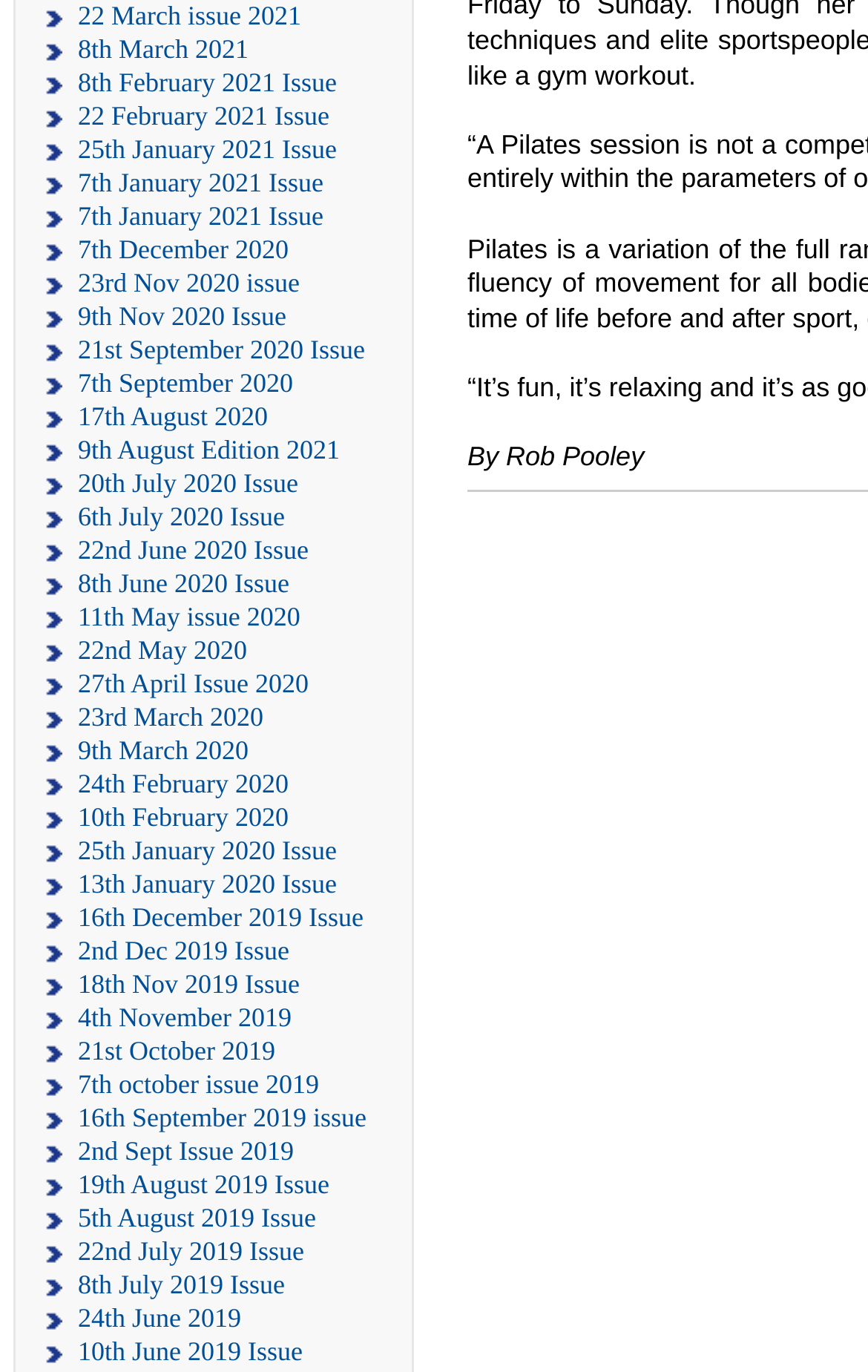Determine the bounding box coordinates of the region to click in order to accomplish the following instruction: "view 2nd Dec 2019 Issue". Provide the coordinates as four float numbers between 0 and 1, specifically [left, top, right, bottom].

[0.051, 0.681, 0.474, 0.706]